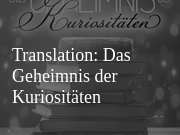Offer a detailed explanation of what is happening in the image.

The image showcases the title "Translation: Das Geheimnis der Kuriositäten," prominently displayed over a background of stacked books. The title suggests a literary work focused on mysteries or curiosities, engaging the audience with its intriguing subject matter. The books, which are slightly blurred in the background, imply a rich literary context, inviting viewers to explore the themes within. The aesthetic might evoke a sense of nostalgia or intrigue, setting the tone for an exploration of curiosity and discovery in literature.